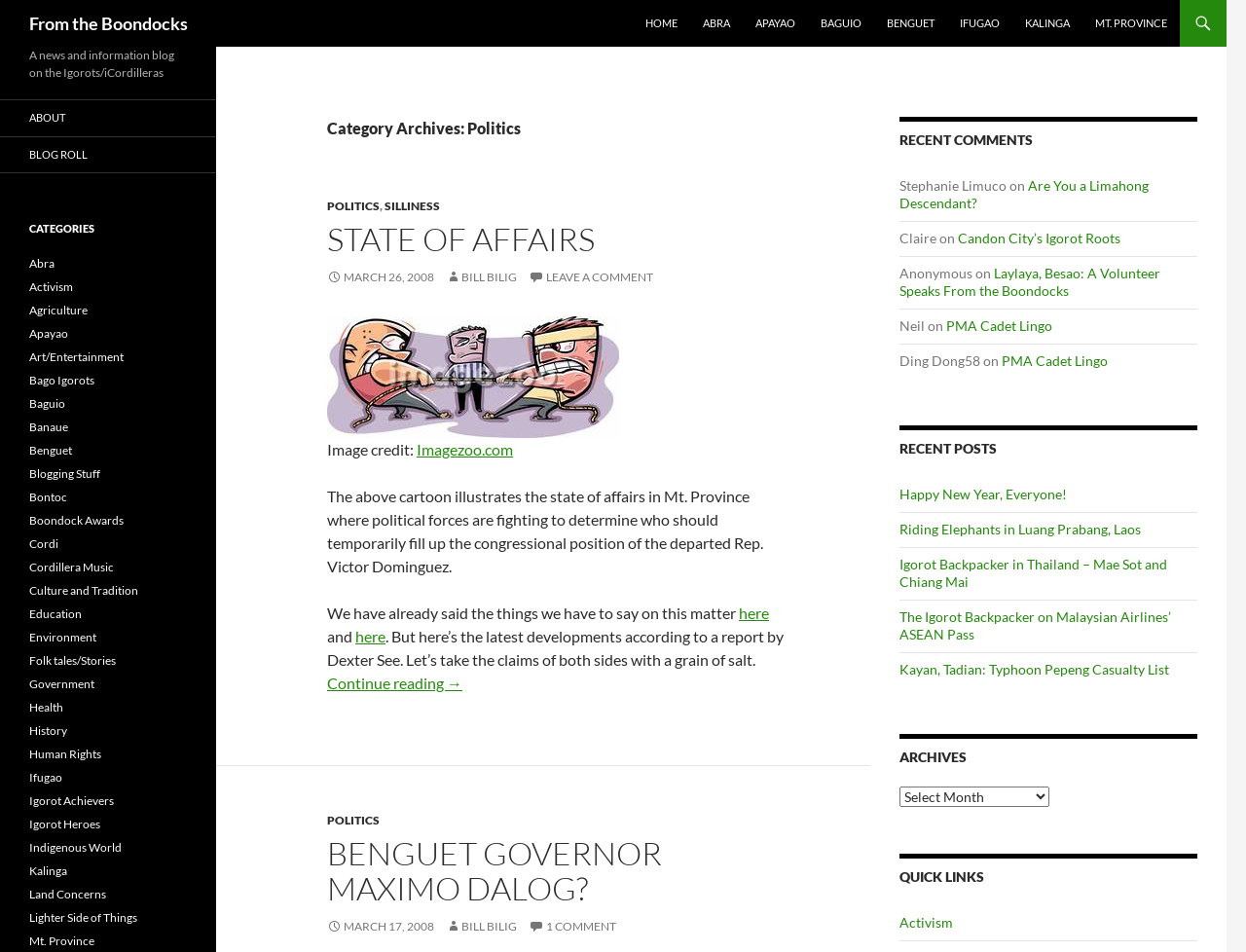Given the webpage screenshot, identify the bounding box of the UI element that matches this description: "Home".

None